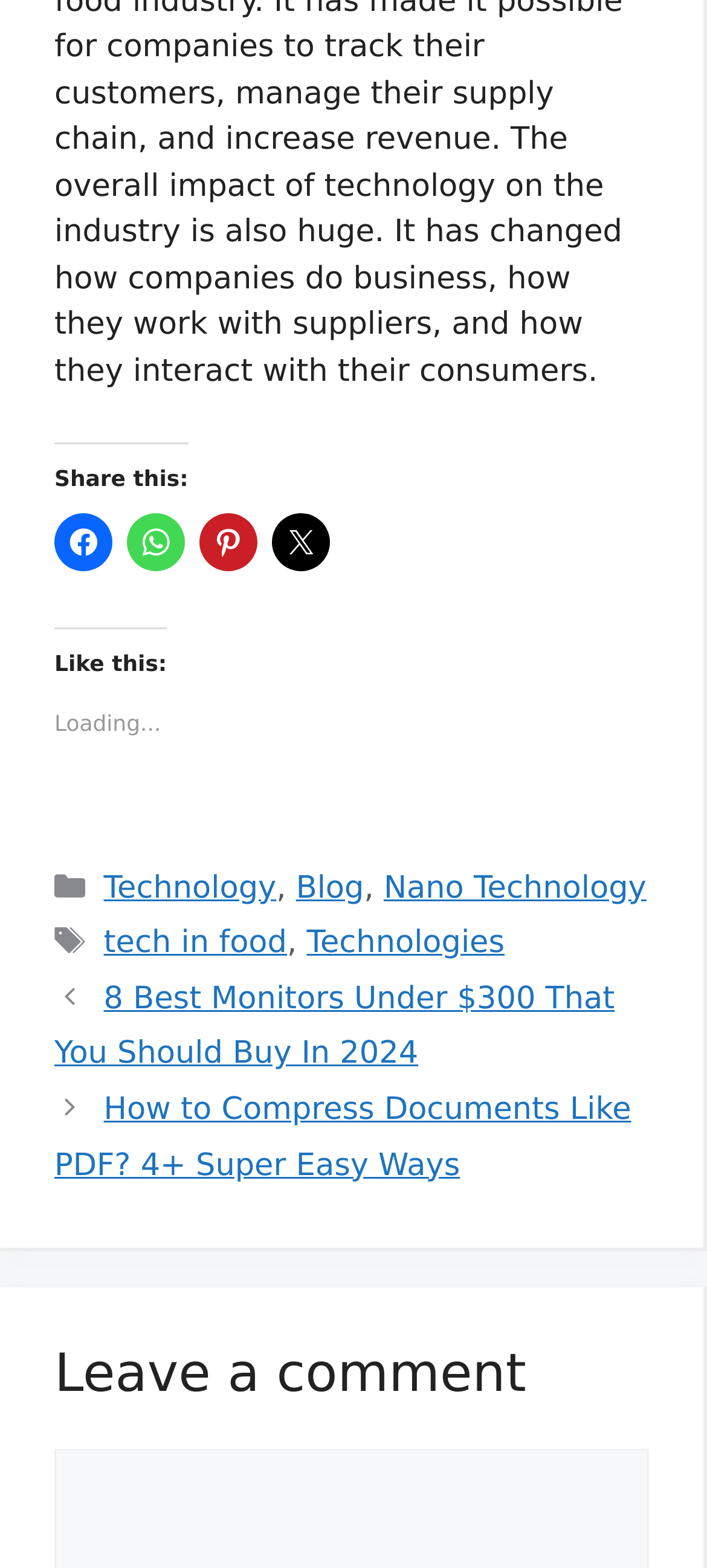What tags are associated with this blog post?
Please craft a detailed and exhaustive response to the question.

The webpage displays tags related to the blog post, which are 'tech in food' and 'Technologies', as shown in the 'Tags' section.